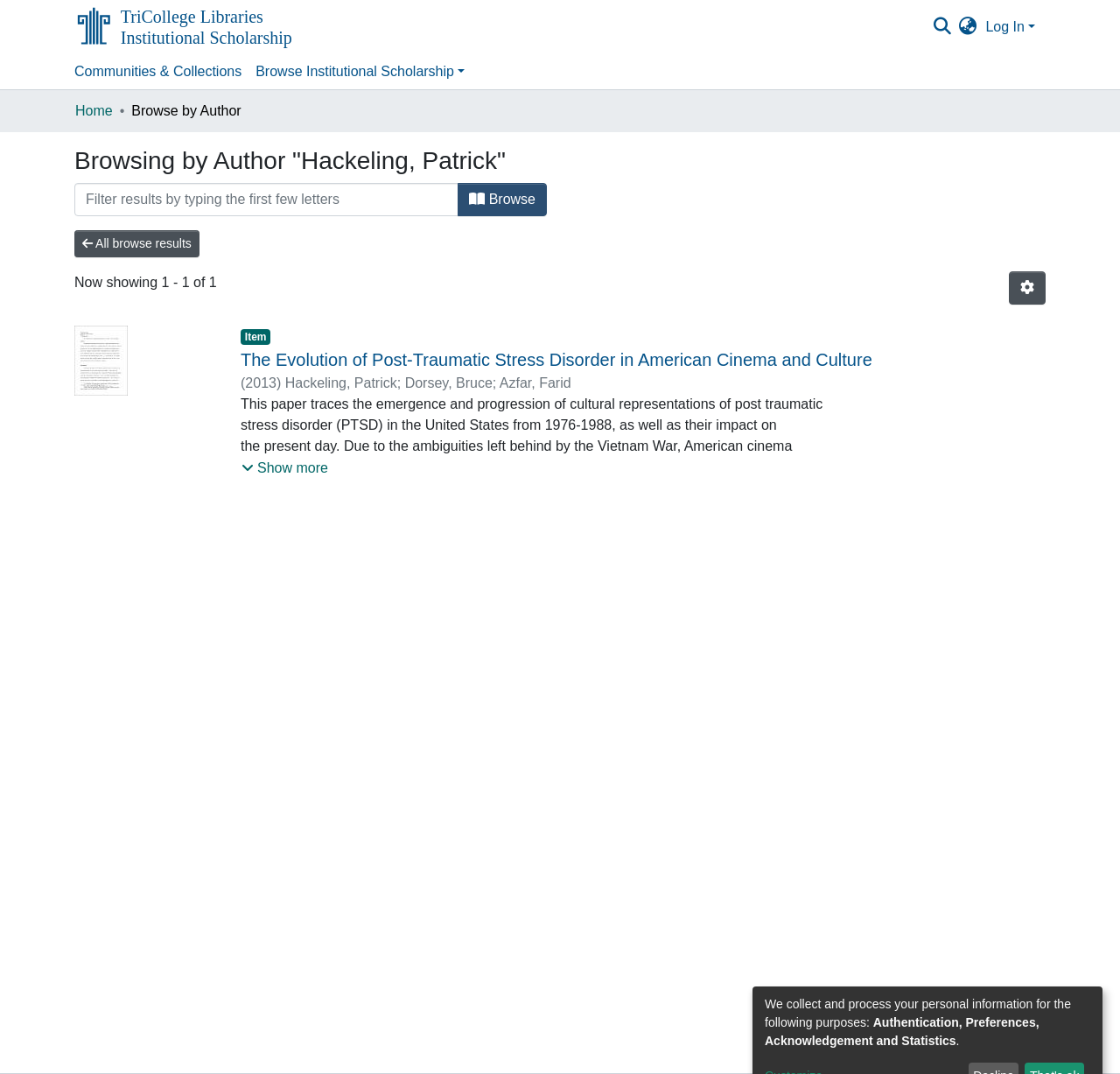How many search results are currently displayed?
Refer to the image and provide a one-word or short phrase answer.

1